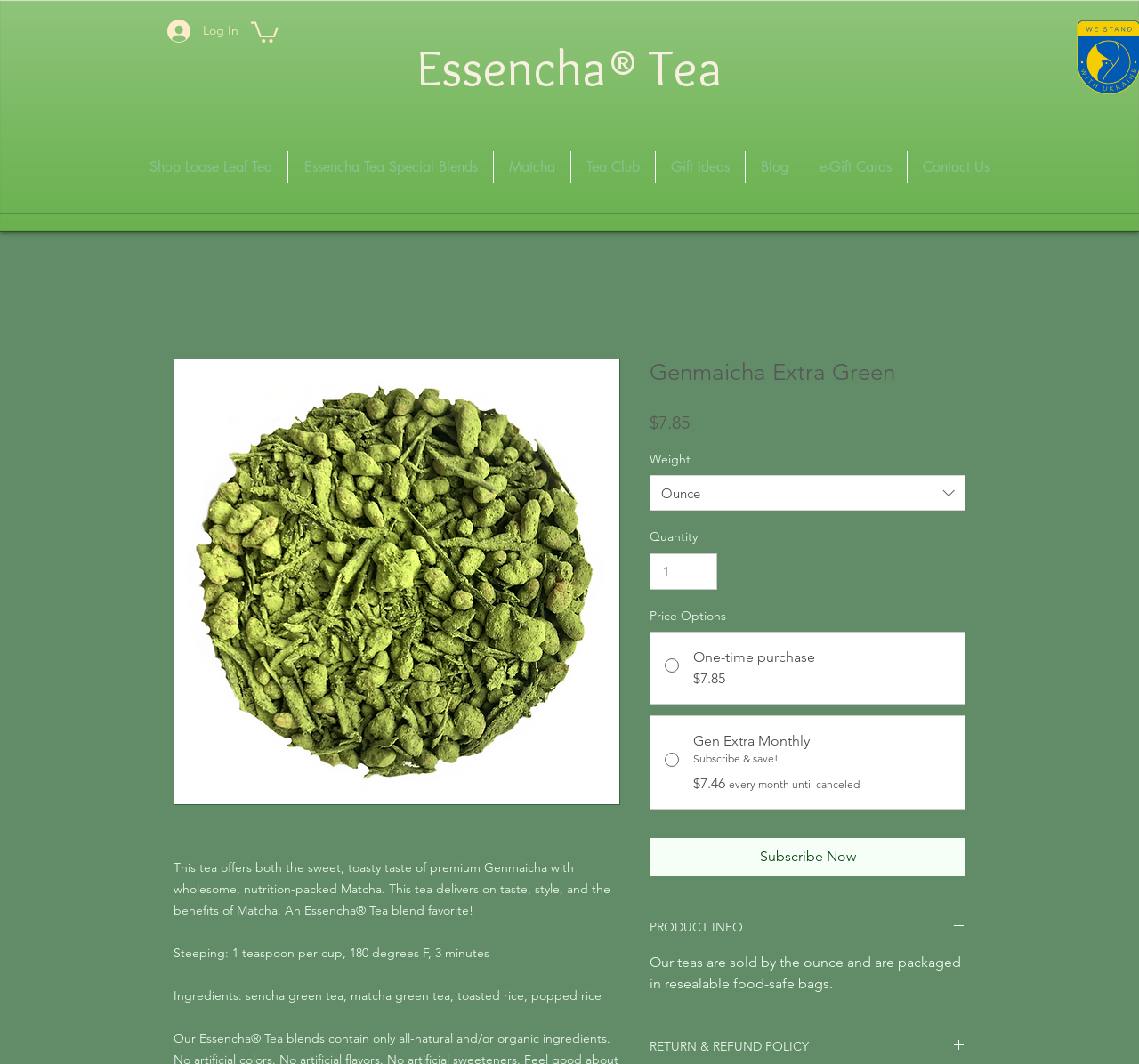Respond to the following query with just one word or a short phrase: 
How much does the tea cost?

$7.85